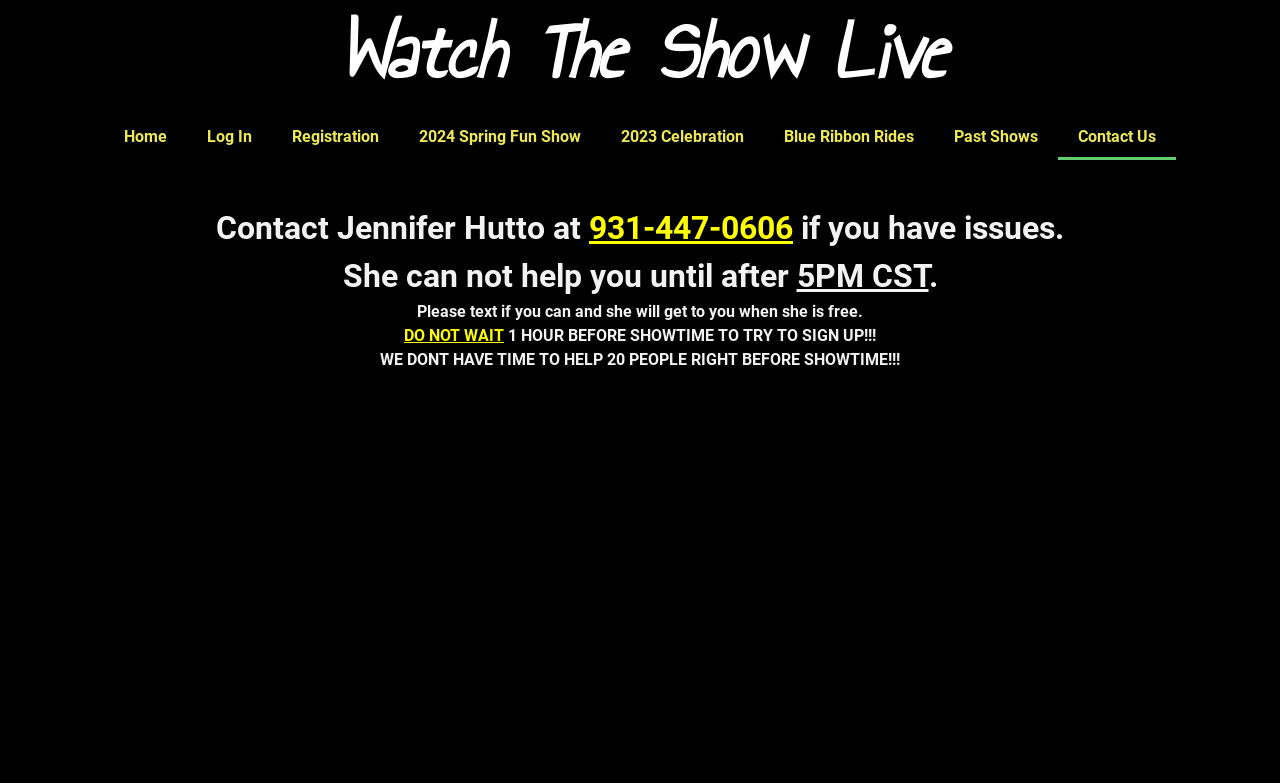What is the phone number to contact Jennifer Hutto?
Look at the image and answer with only one word or phrase.

931-447-0606